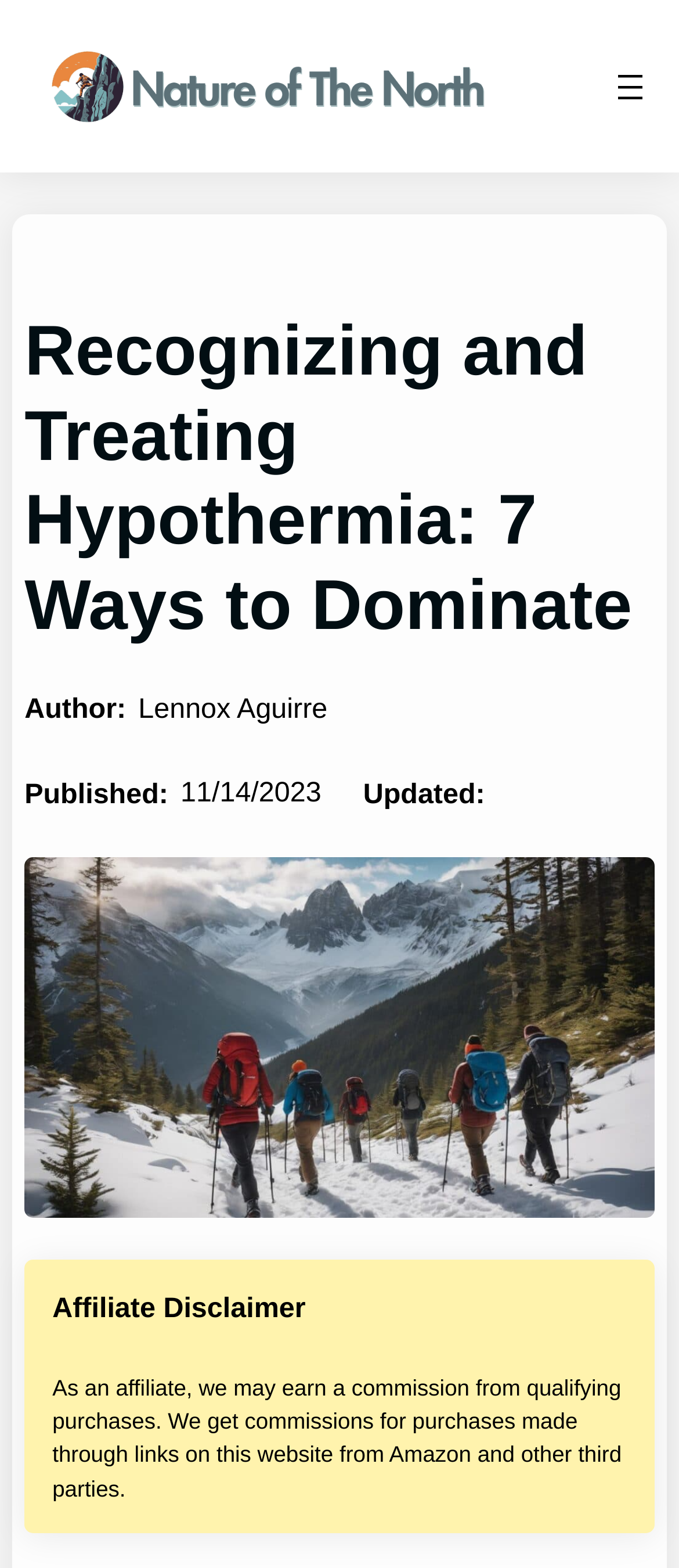Using the provided element description: "aria-label="Open menu"", identify the bounding box coordinates. The coordinates should be four floats between 0 and 1 in the order [left, top, right, bottom].

[0.897, 0.042, 0.959, 0.068]